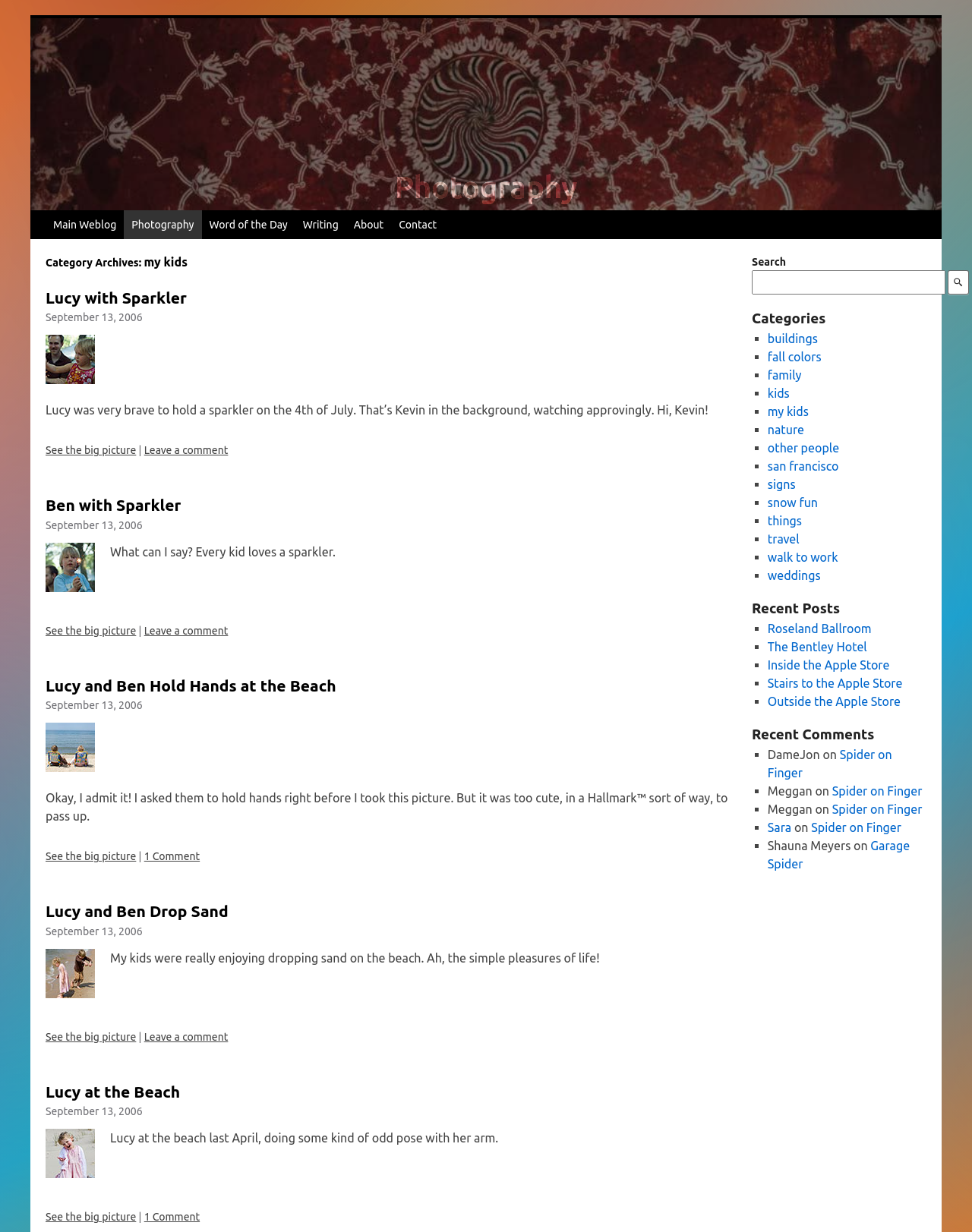What is the search function located at?
Based on the screenshot, give a detailed explanation to answer the question.

The search function is located at the top right of the webpage, with a textbox and a search button.